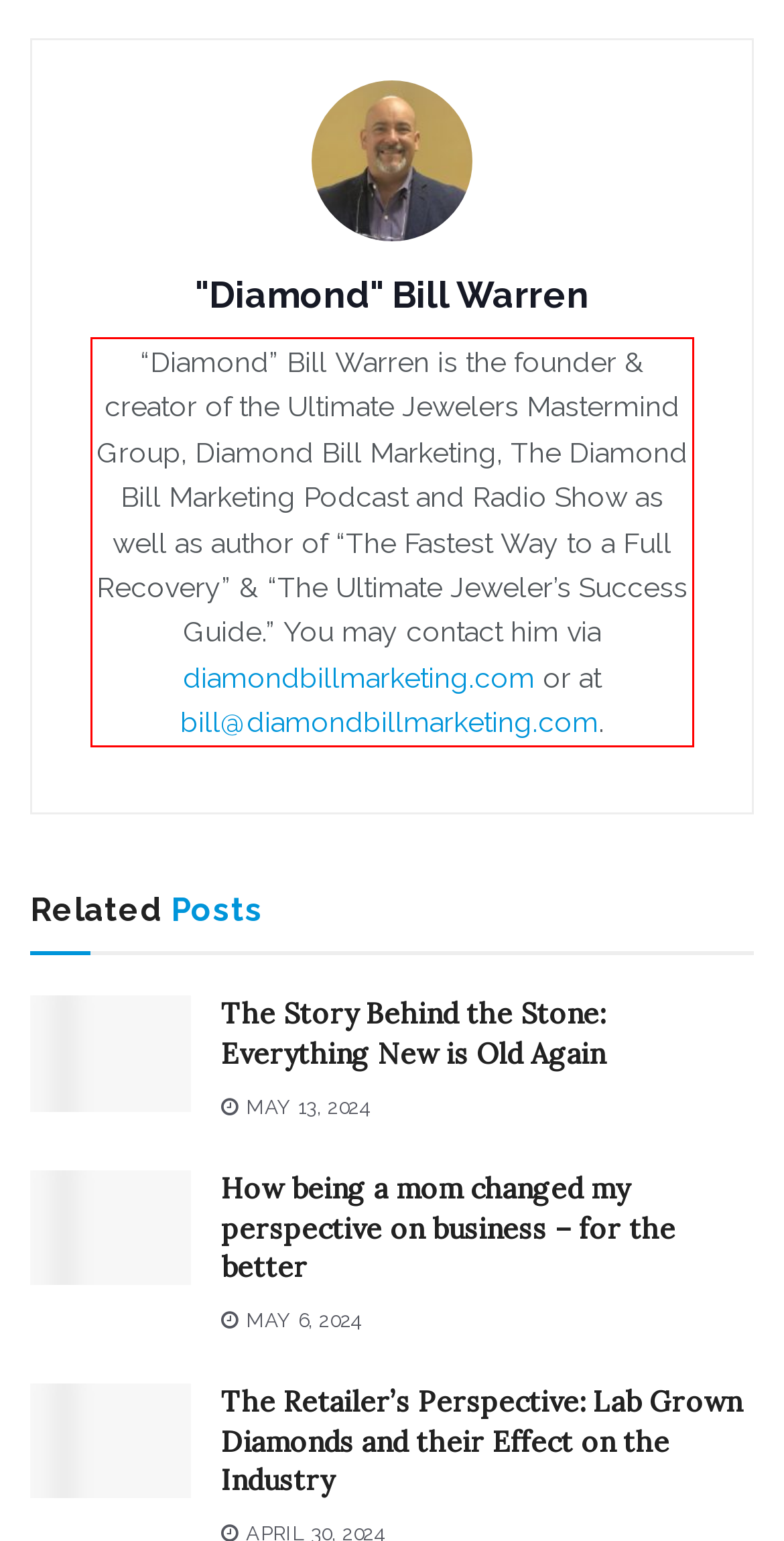Please use OCR to extract the text content from the red bounding box in the provided webpage screenshot.

“Diamond” Bill Warren is the founder & creator of the Ultimate Jewelers Mastermind Group, Diamond Bill Marketing, The Diamond Bill Marketing Podcast and Radio Show as well as author of “The Fastest Way to a Full Recovery” & “The Ultimate Jeweler’s Success Guide.” You may contact him via diamondbillmarketing.com or at bill@diamondbillmarketing.com.